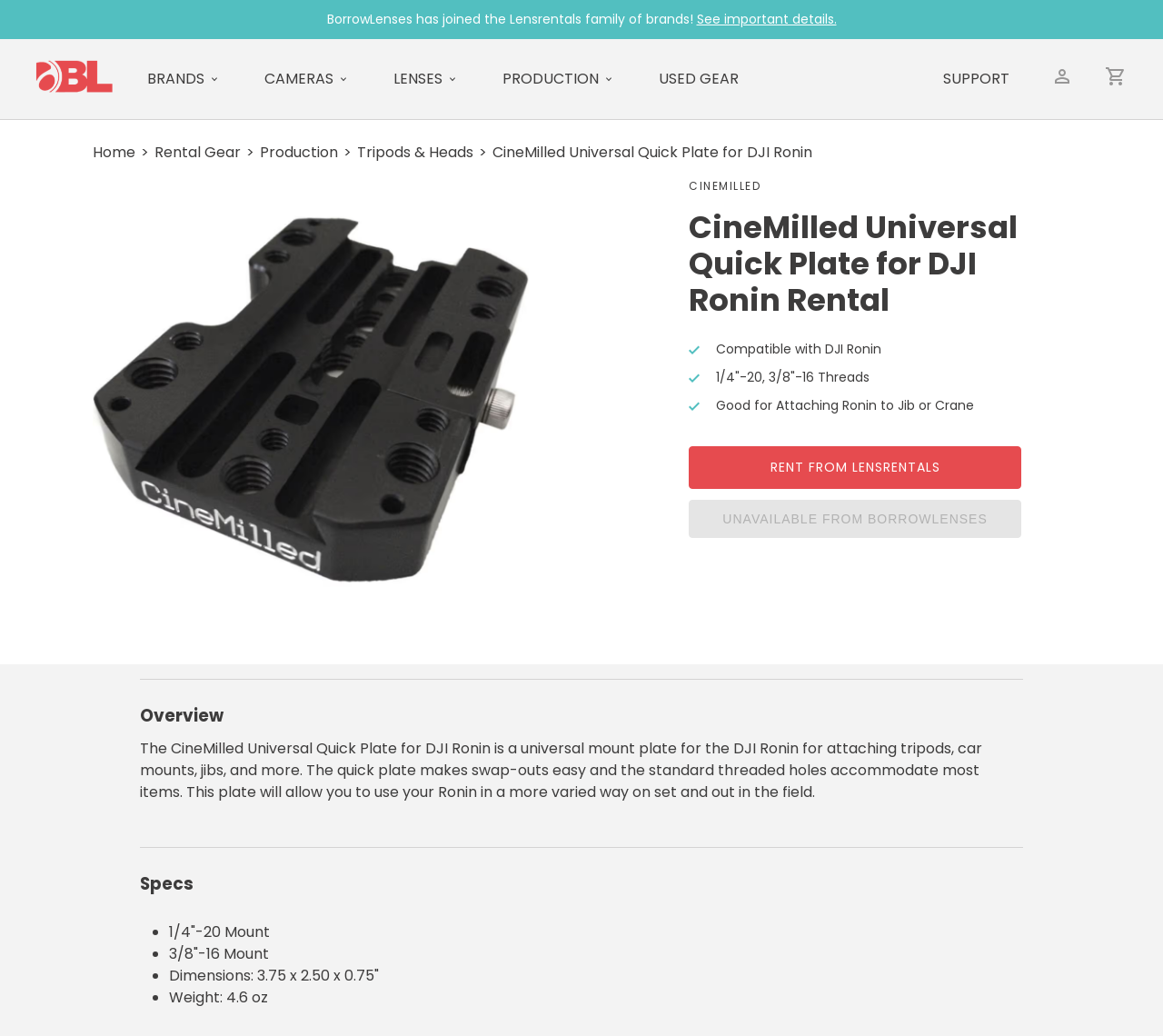Explain the webpage's design and content in an elaborate manner.

The webpage is about renting a CineMilled Universal Quick Plate for DJI Ronin from BorrowLenses.com. At the top, there is a notification announcing that BorrowLenses has joined the Lensrentals family of brands, along with a link to see important details. The BorrowLenses logo is displayed on the top left, followed by a navigation menu with links to different categories such as Brands, Cameras, Lenses, and Production.

Below the navigation menu, there is a prominent section dedicated to the CineMilled Universal Quick Plate for DJI Ronin. The section is divided into several parts, including a heading, a description, and specifications. The heading "CineMilled Universal Quick Plate for DJI Ronin Rental" is displayed prominently, followed by a description of the product, which is a universal mount plate for the DJI Ronin. The description explains that the quick plate makes swap-outs easy and the standard threaded holes accommodate most items.

There are three bullet points listing the specifications of the product, including 1/4"-20 Mount, 3/8"-16 Mount, and Dimensions: 3.75 x 2.50 x 0.75" with a weight of 4.6 oz. Below the specifications, there are two buttons, one to rent from Lensrentals and another to indicate that the product is unavailable from BorrowLenses.

On the top right, there is a link to Support and an account section, which includes a cart icon. The overall layout is organized, with clear headings and concise text, making it easy to navigate and find information about the product.